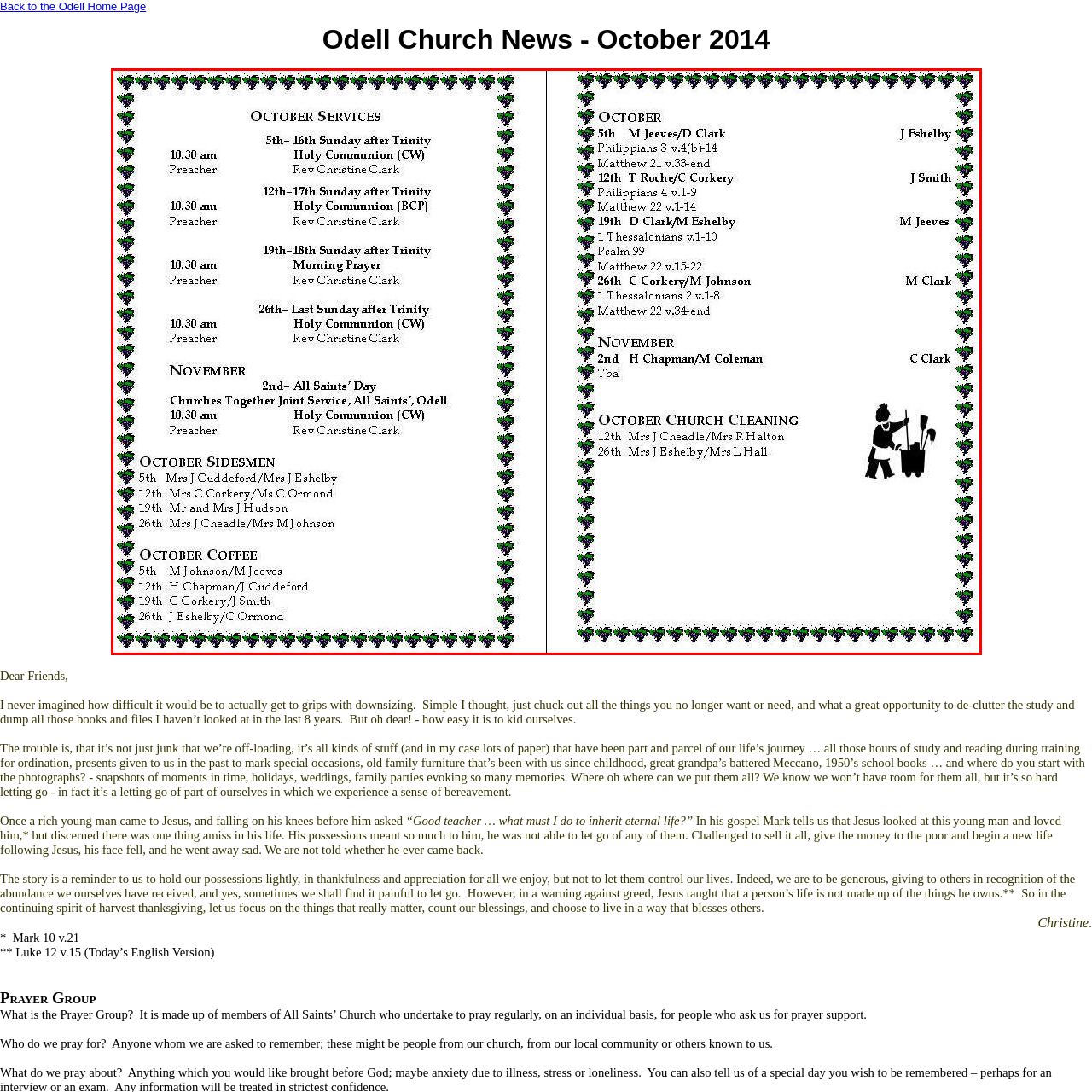Create a thorough description of the image portion outlined in red.

The image captures the schedule and details for the October services at All Saints' Church, outlining various religious events and activities. The document is framed with decorative elements, including a floral border that adds a festive touch. Key highlights include the dates and corresponding services, with special mentions for preachers responsible for each service, such as Rev. Christine Clark. Additionally, it includes information about church cleaning duties and the roles of individuals within the community, emphasizing collaboration and participation. This visual element serves to inform congregants of upcoming church activities, fostering a sense of community engagement and spiritual commitment.